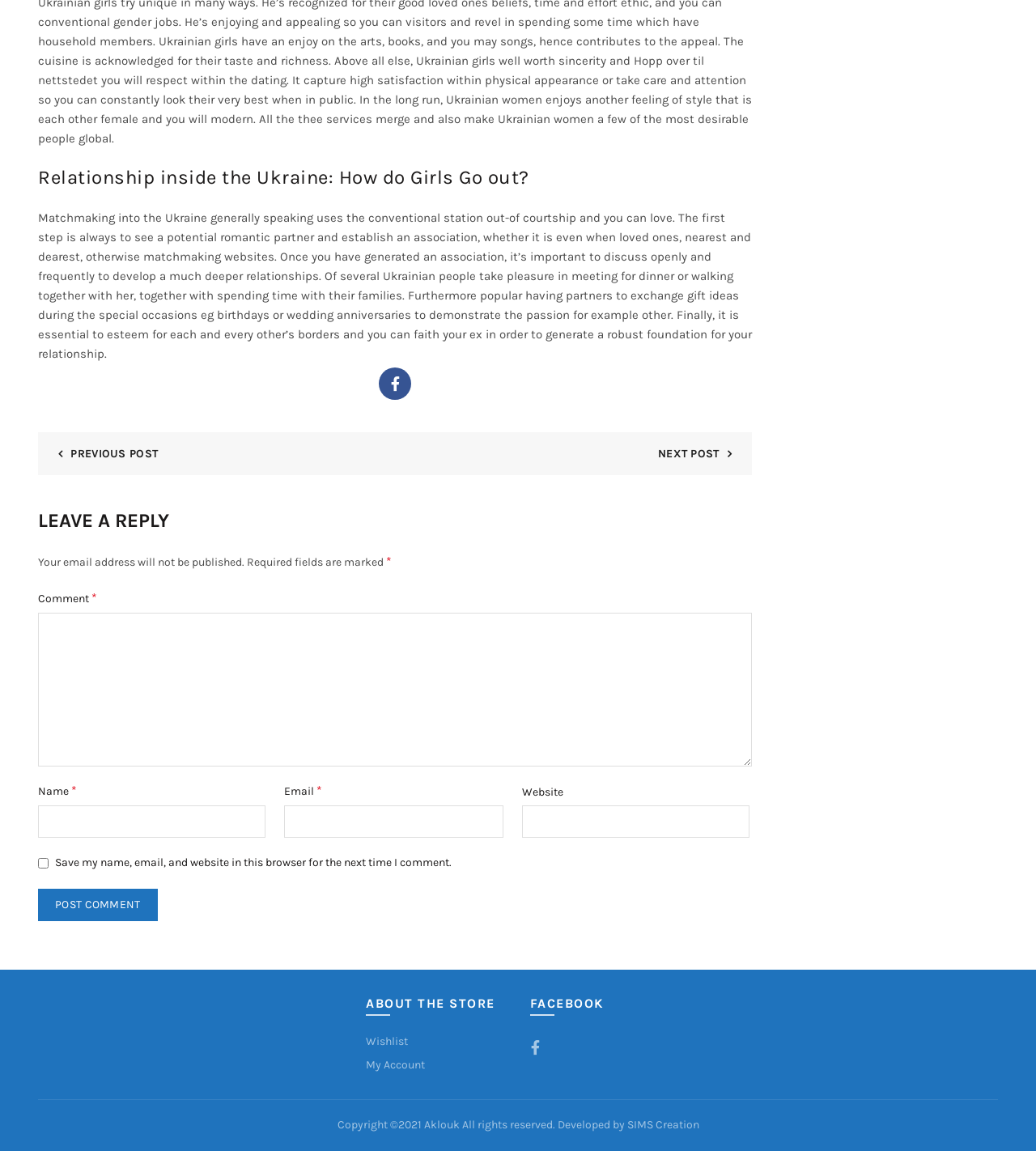Please provide the bounding box coordinates for the element that needs to be clicked to perform the following instruction: "Leave a reply". The coordinates should be given as four float numbers between 0 and 1, i.e., [left, top, right, bottom].

[0.037, 0.441, 0.726, 0.465]